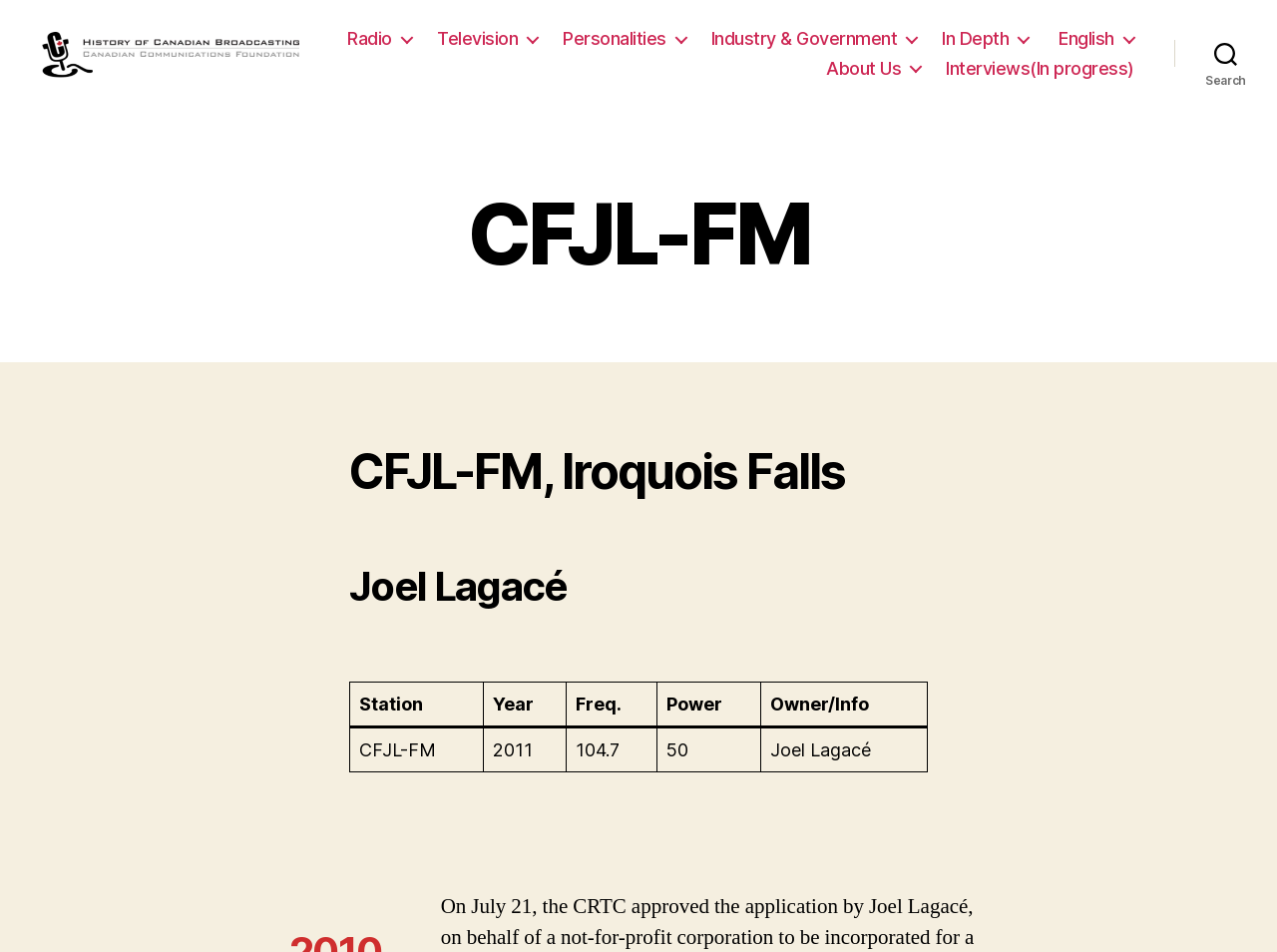How many navigation links are available?
Make sure to answer the question with a detailed and comprehensive explanation.

The navigation section has links to 'Radio', 'Television', 'Personalities', 'Industry & Government', 'In Depth', and 'English', which totals 6 navigation links.